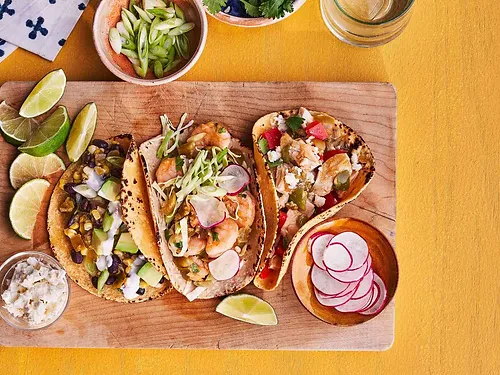Capture every detail in the image and describe it fully.

The image showcases a vibrant and appetizing spread of tacos arranged beautifully on a wooden serving board. Three distinct tacos are featured, each filled with an assortment of colorful ingredients. The left taco boasts a medley of black beans and corn topped with fresh vegetables, providing a hearty yet refreshing bite. The center taco is generously filled with shrimp, garnished with crunchy slaw and sliced radishes, offering a delightful combination of flavors and textures. The right taco presents a mix of vegetables and herbs, creating an enticing option for veggie lovers. Surrounding the tacos are fresh lime wedges for a zesty squeeze, along with a small bowl of crumbled cheese and a dish of thinly sliced radishes, enhancing the culinary experience. This mouthwatering display is part of the offerings for the Ag Booster Dinner Fundraiser, emphasizing the event's theme of delicious food aimed at supporting local FFA and 4-H programs.